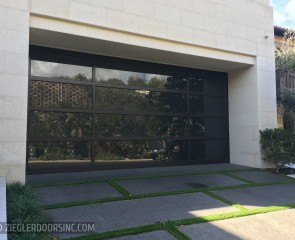Provide a short, one-word or phrase answer to the question below:
What type of material is the pathway made of?

Grey pavers